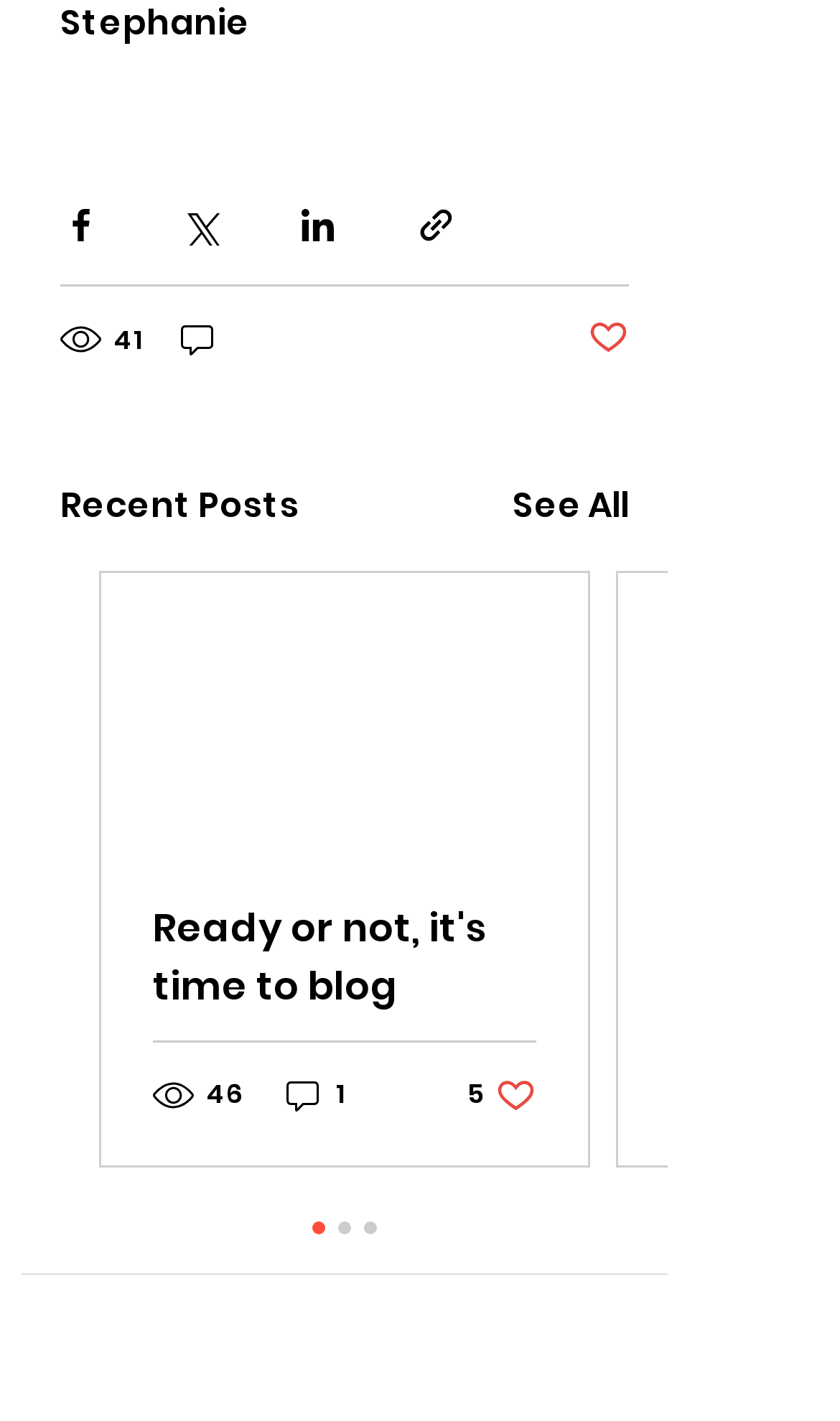Find the bounding box coordinates of the element I should click to carry out the following instruction: "Share via link".

[0.495, 0.144, 0.544, 0.173]